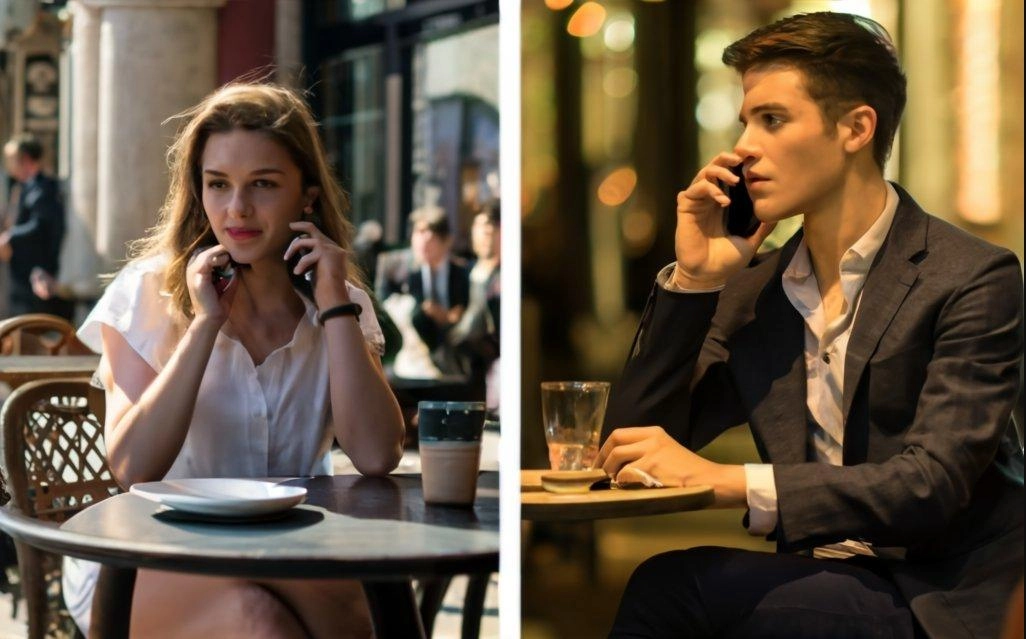What is the man's attire?
Using the information from the image, answer the question thoroughly.

The man is dressed in a formal dark suit, which is described in the caption as part of his serious demeanor while speaking on his phone in the evening setting.